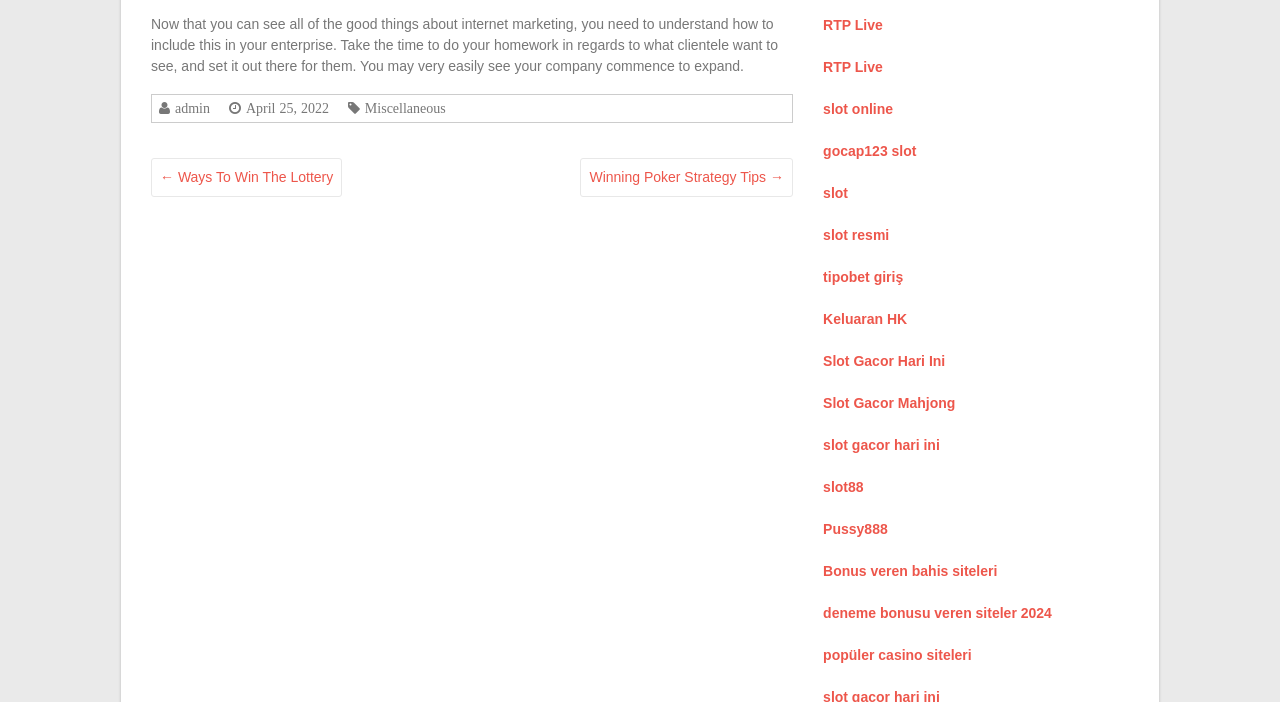What is the category of the link 'Miscellaneous'?
Please answer the question with a single word or phrase, referencing the image.

Uncategorized